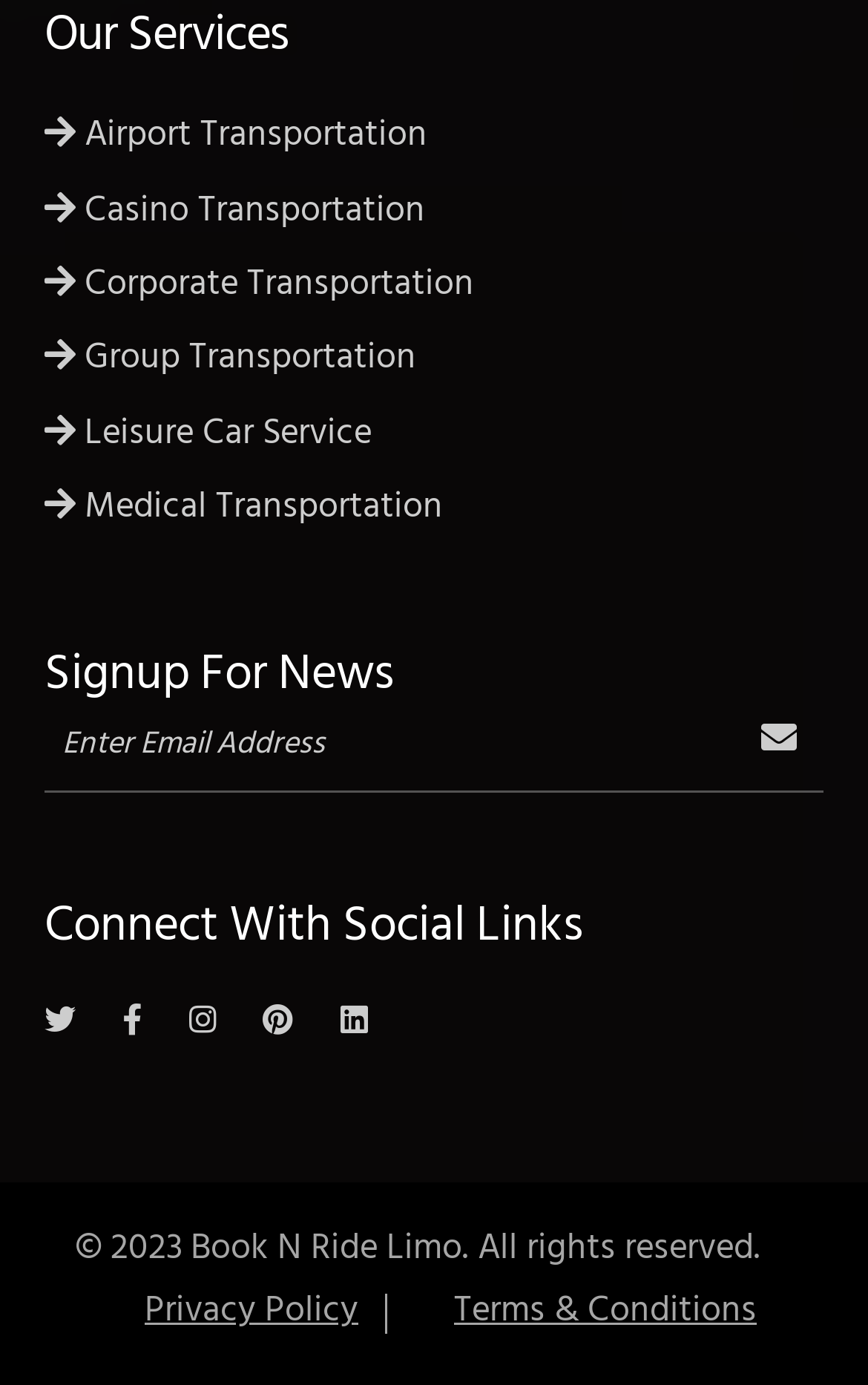Look at the image and write a detailed answer to the question: 
What is the copyright year of the website?

The copyright information at the bottom of the webpage indicates that the website's copyright year is 2023, belonging to Book N Ride Limo.